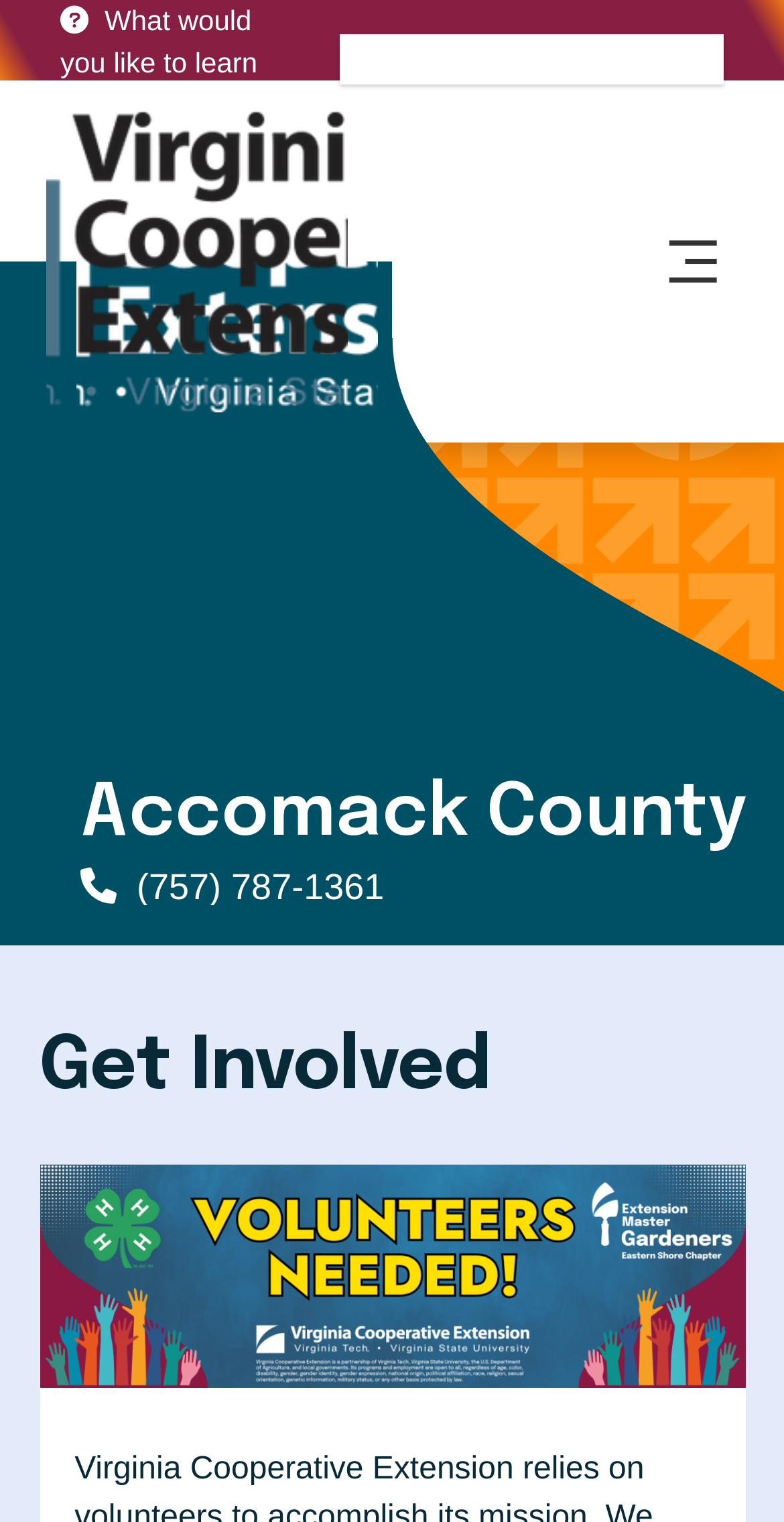Provide a brief response using a word or short phrase to this question:
What is the theme of the banner image?

Volunteering and community involvement